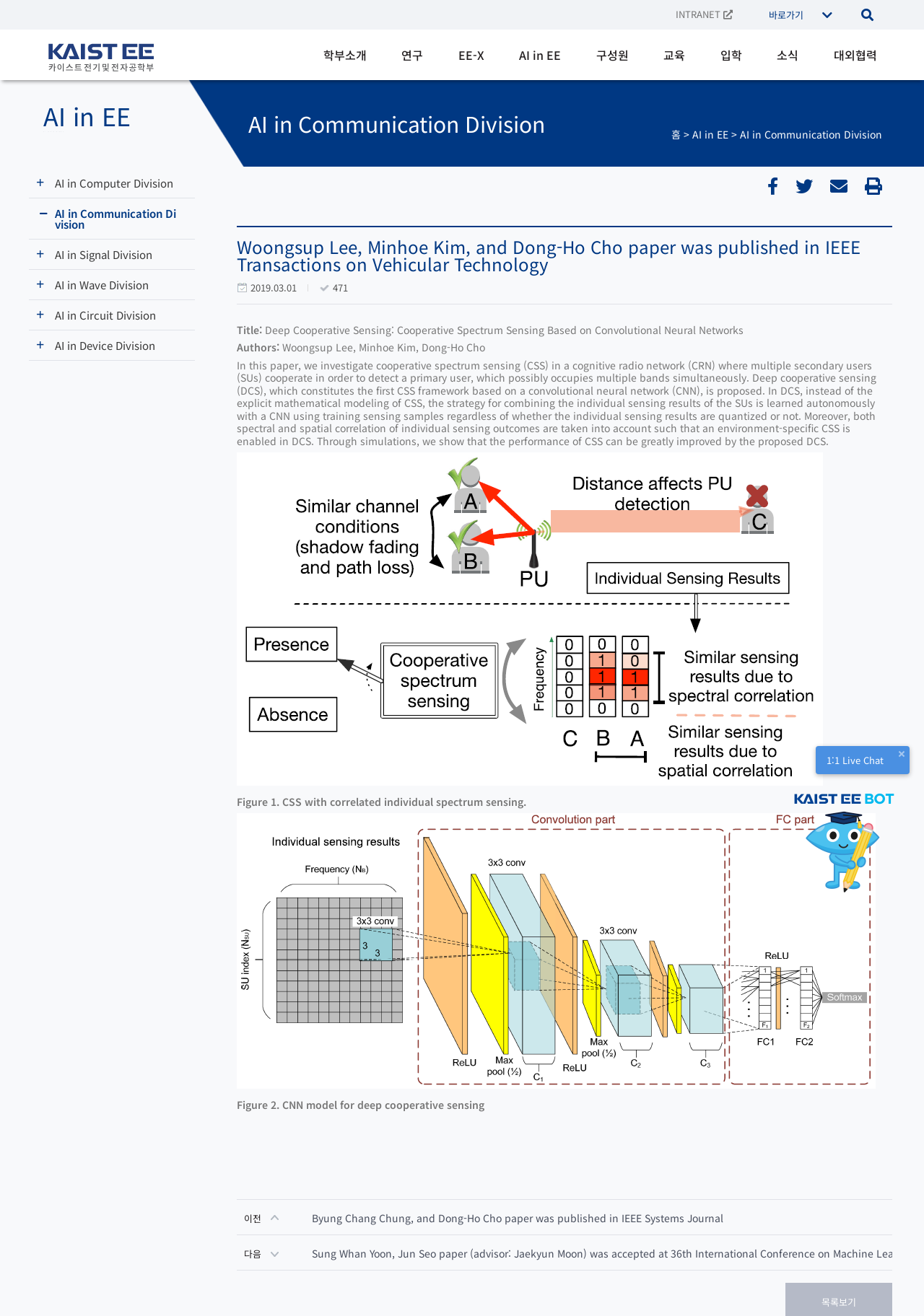What is the title of the paper?
Answer the question with detailed information derived from the image.

I found the title of the paper by looking at the text 'Title:' followed by 'Deep Cooperative Sensing: Cooperative Spectrum Sensing Based on Convolutional Neural Networks' on the webpage.